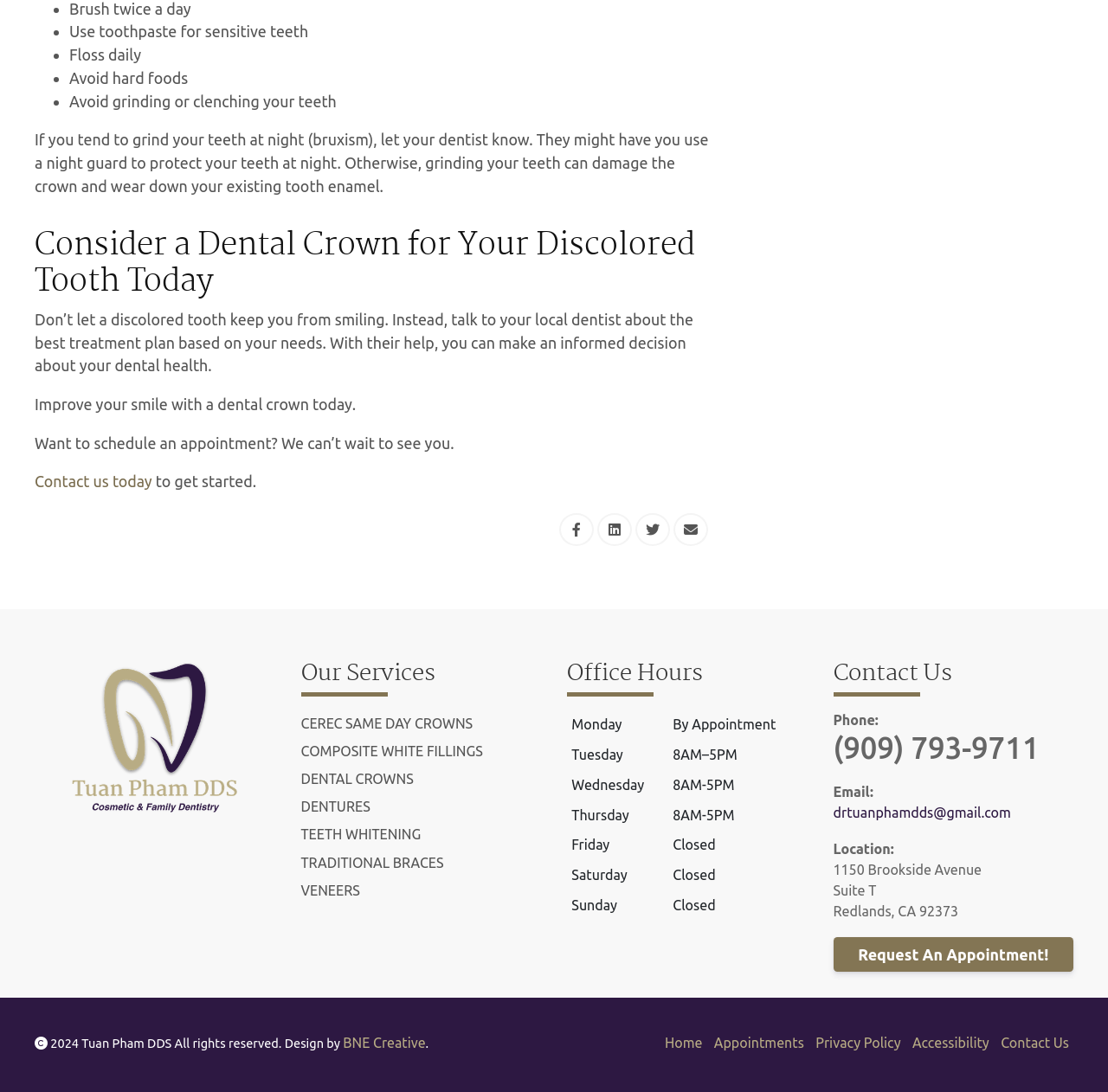Provide a short answer to the following question with just one word or phrase: How can I contact the dentist?

Phone or Email